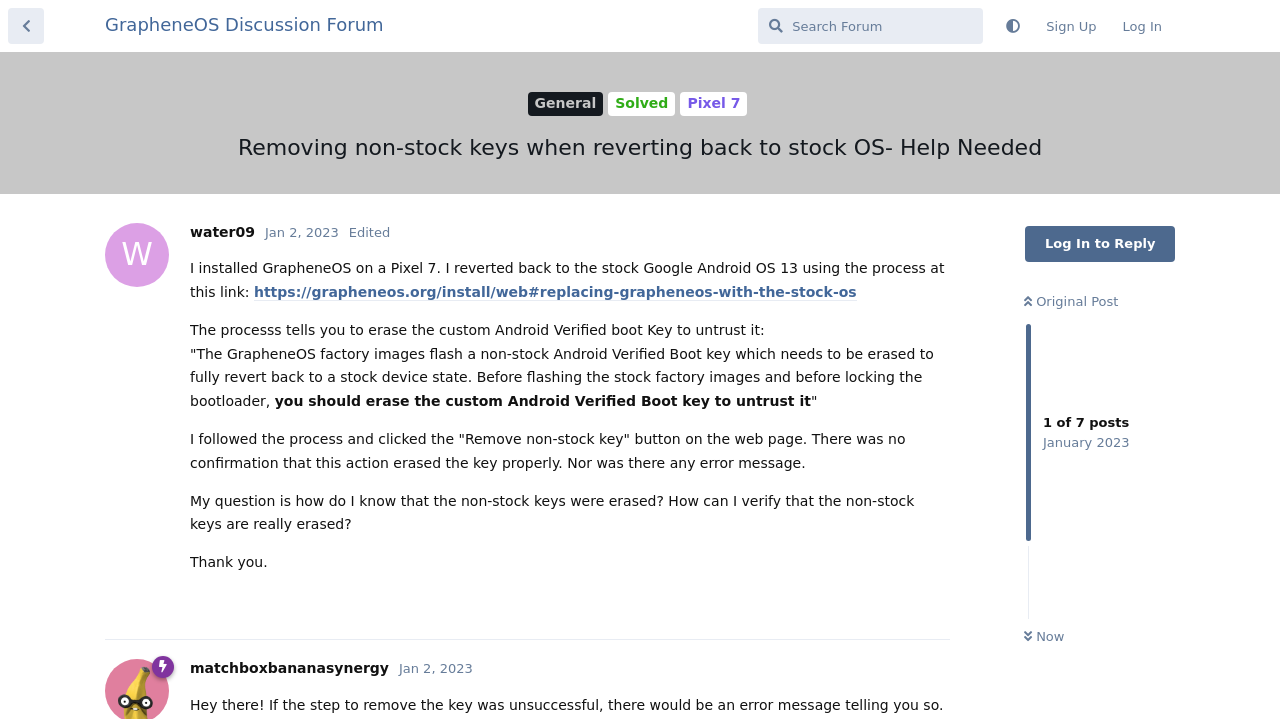Please identify the bounding box coordinates of the clickable element to fulfill the following instruction: "Log in". The coordinates should be four float numbers between 0 and 1, i.e., [left, top, right, bottom].

[0.867, 0.012, 0.918, 0.062]